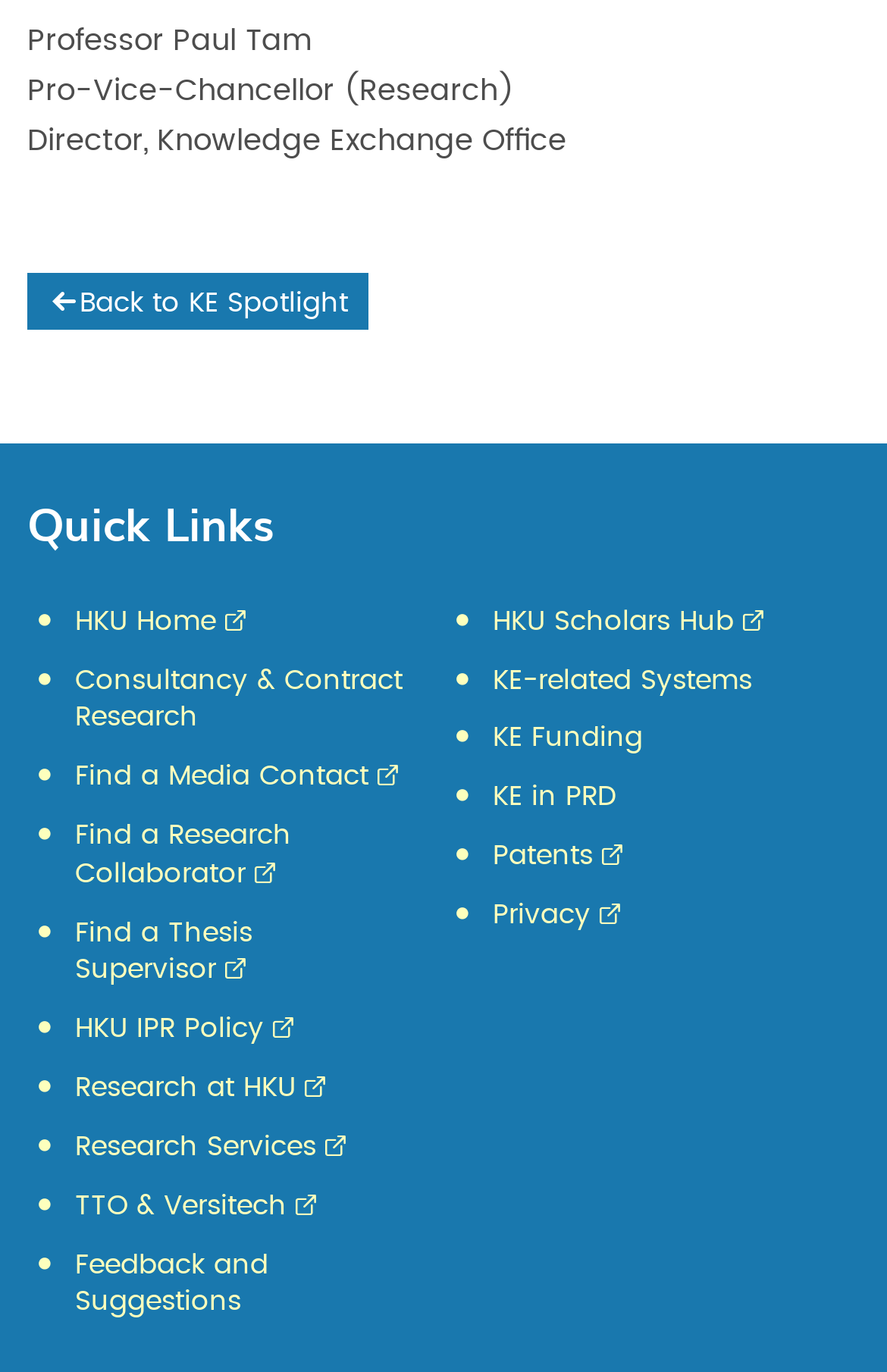What is the name of the professor?
Kindly answer the question with as much detail as you can.

The name of the professor is mentioned at the top of the webpage, which is 'Professor Paul Tam'.